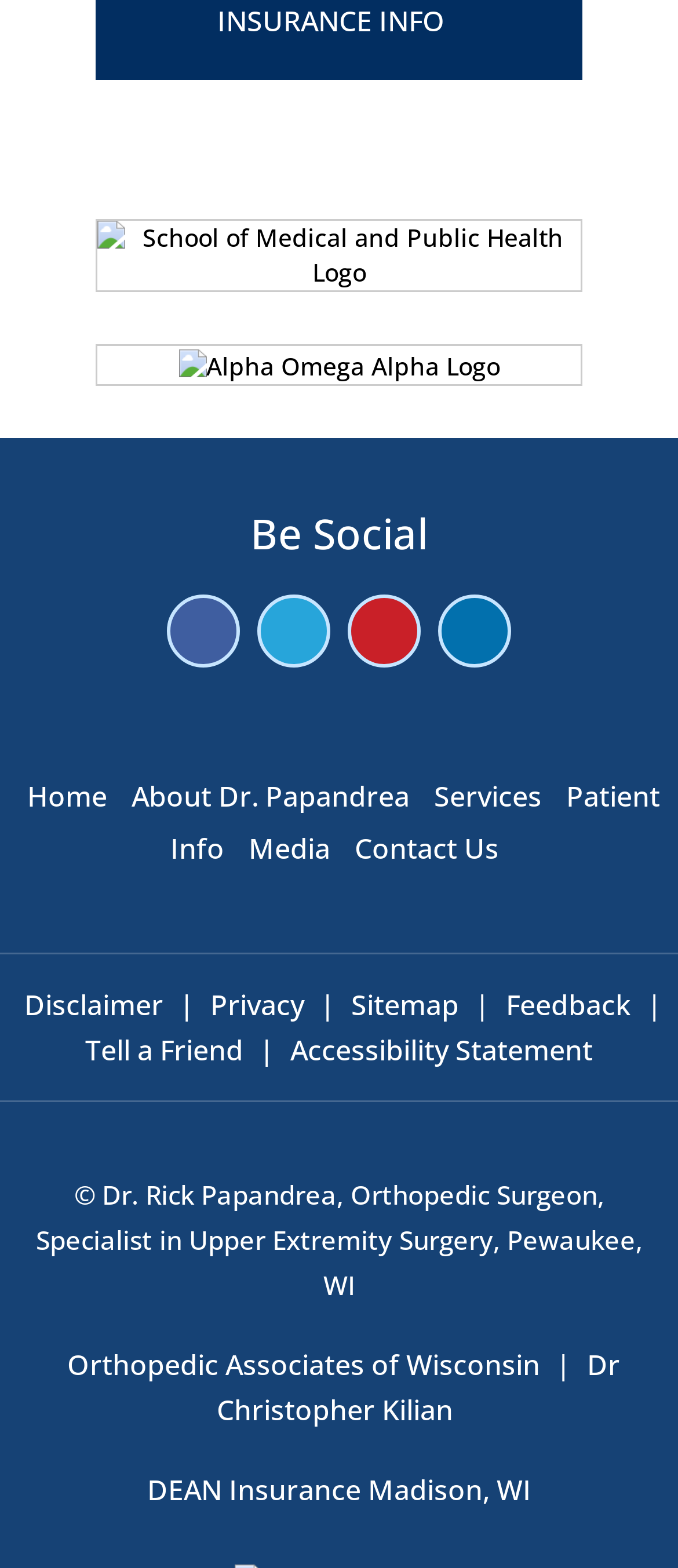What is the specialty of the surgeon?
Refer to the image and give a detailed answer to the question.

I found the specialty of the surgeon by looking at the heading '© Dr. Rick Papandrea, Orthopedic Surgeon, Specialist in Upper Extremity Surgery, Pewaukee, WI' at the bottom of the webpage. This heading indicates that the surgeon specializes in Upper Extremity Surgery.